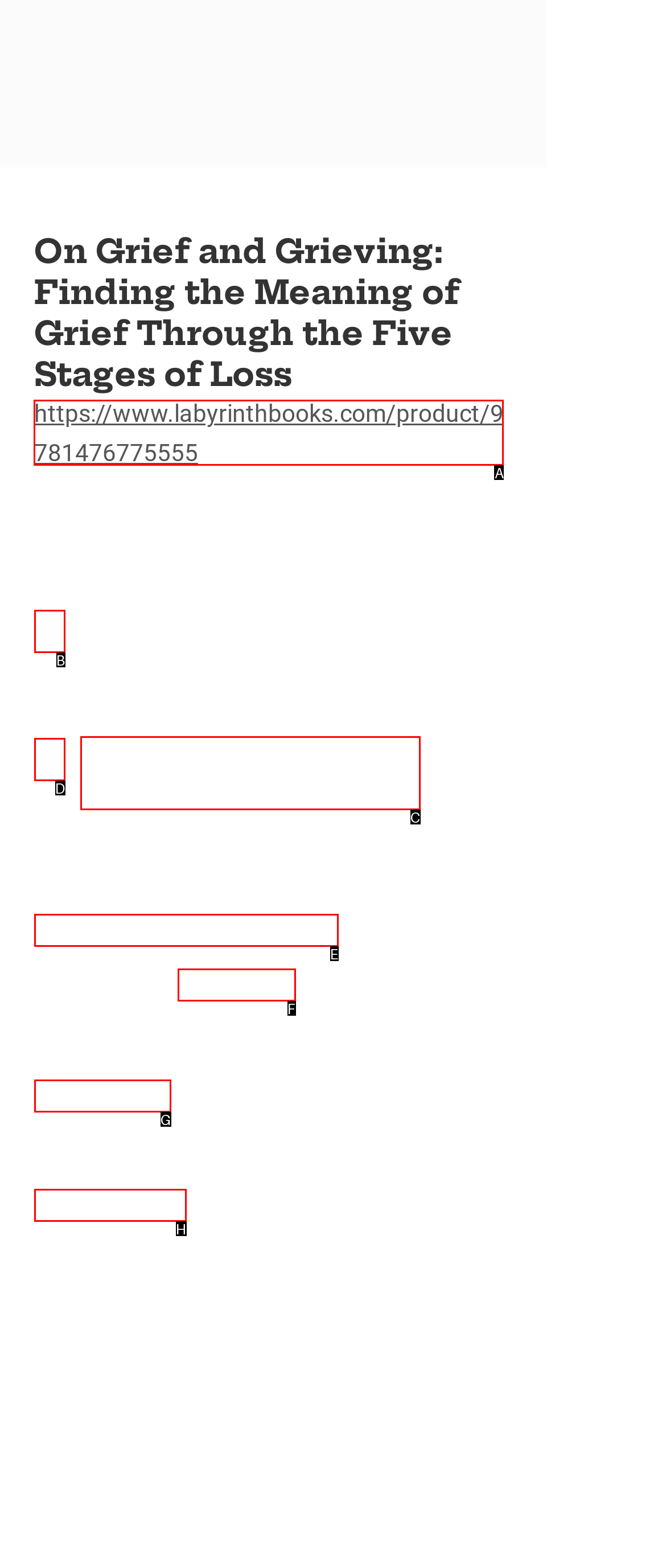Which option should be clicked to execute the following task: Go to Dr Annie Hickox's homepage? Respond with the letter of the selected option.

None